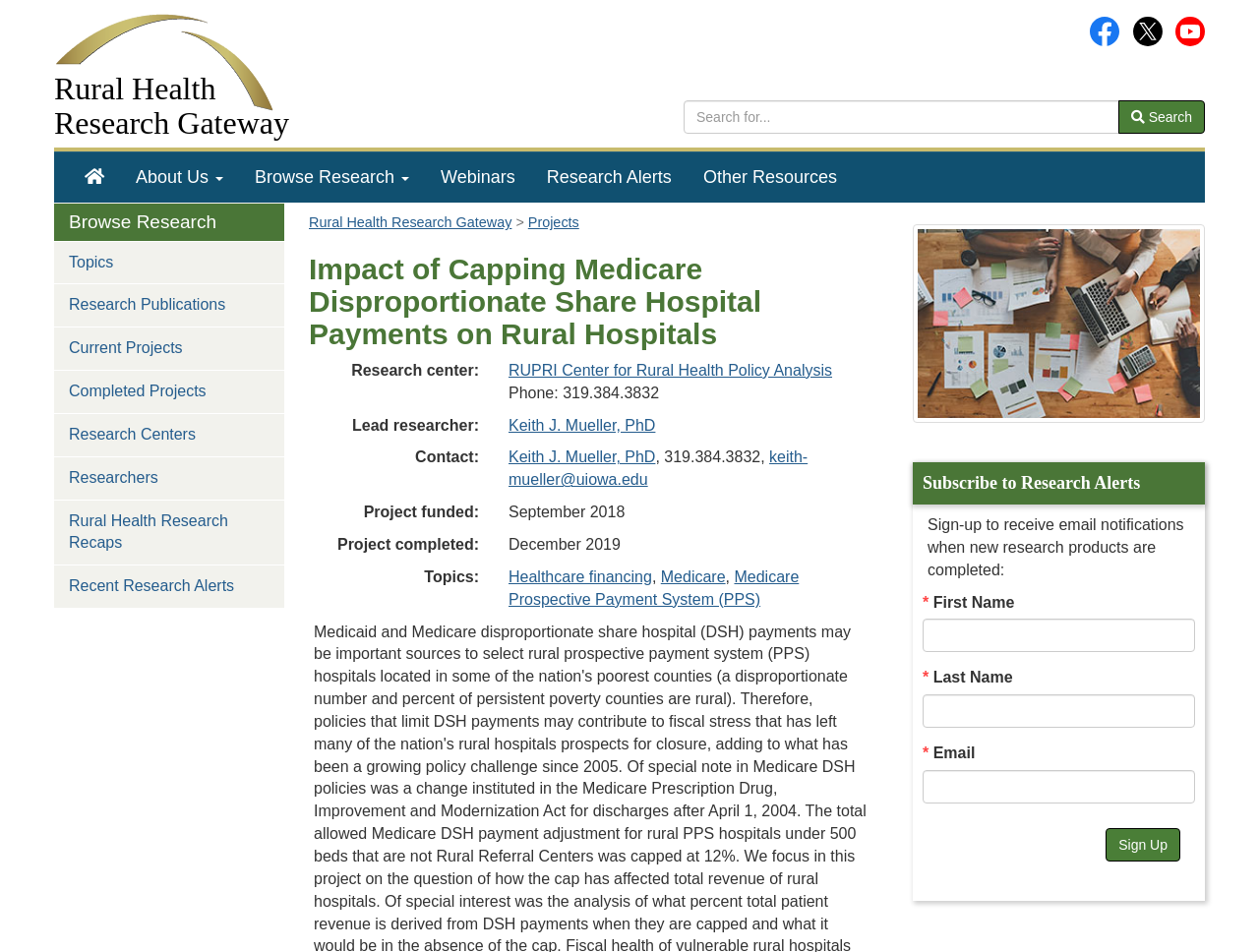Please determine the bounding box coordinates of the element's region to click in order to carry out the following instruction: "Browse research topics". The coordinates should be four float numbers between 0 and 1, i.e., [left, top, right, bottom].

[0.043, 0.254, 0.226, 0.298]